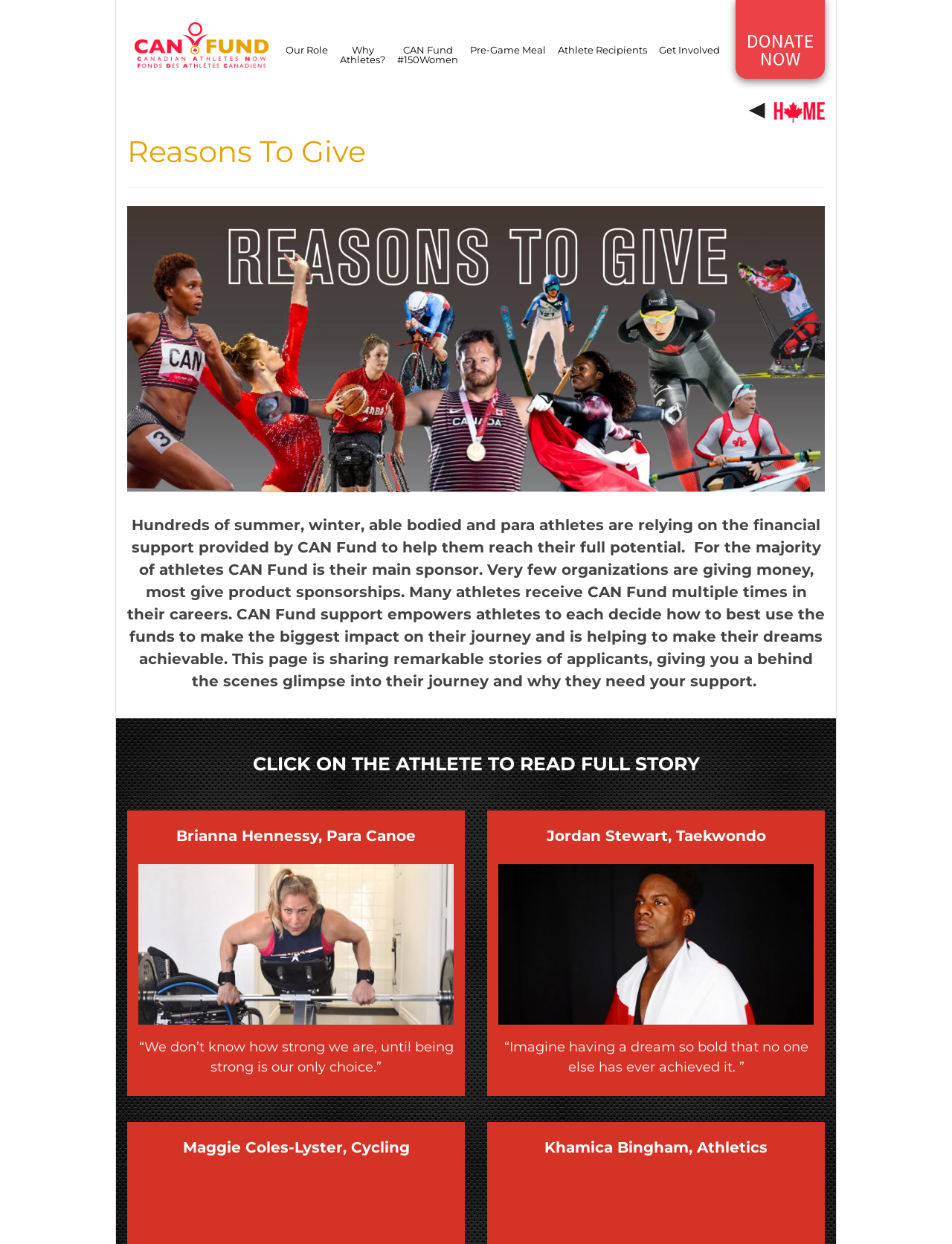Identify the bounding box coordinates for the region of the element that should be clicked to carry out the instruction: "view cloudbusters". The bounding box coordinates should be four float numbers between 0 and 1, i.e., [left, top, right, bottom].

None